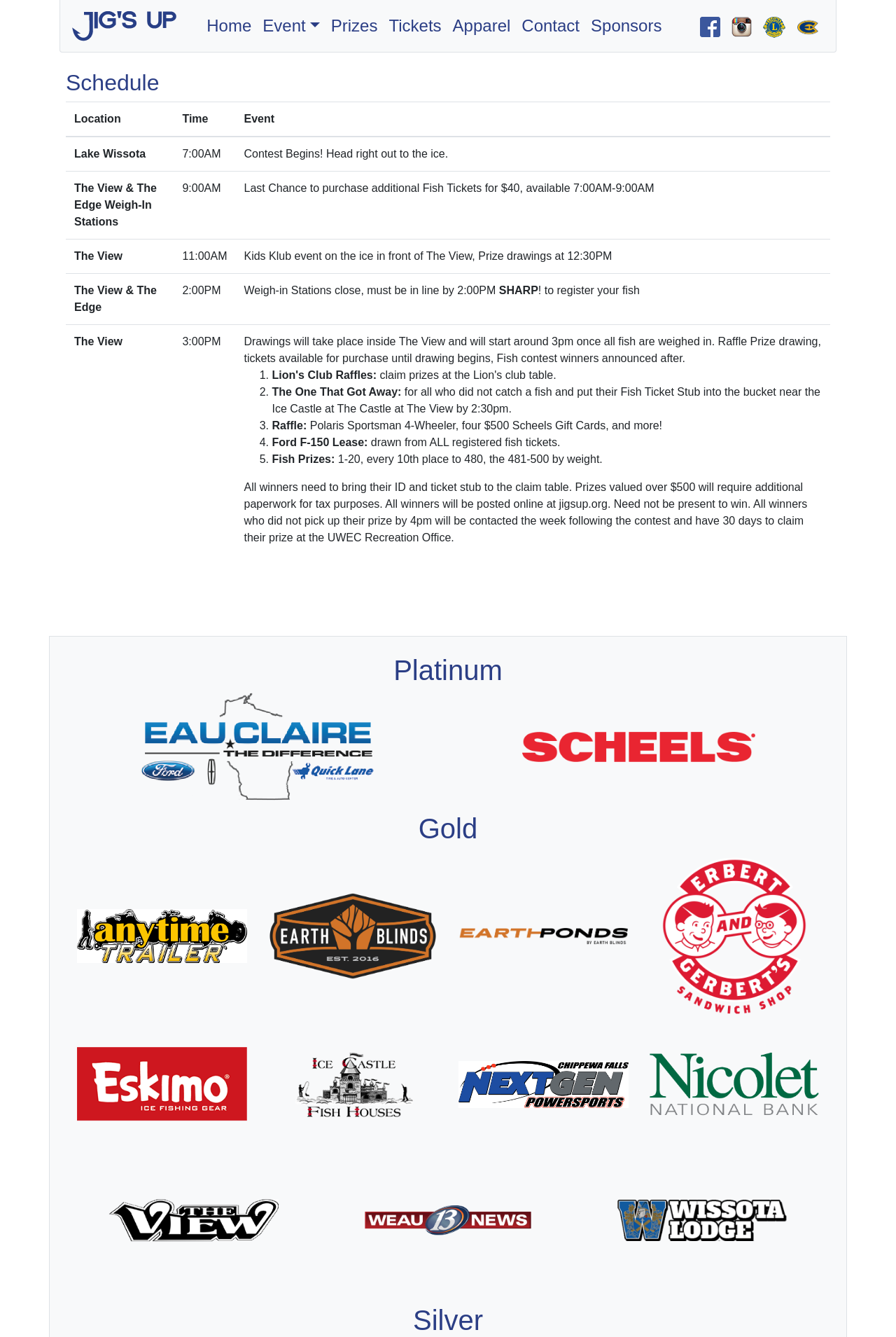Identify the bounding box coordinates for the UI element described as follows: "alt="Erbert and Gerbert's"". Ensure the coordinates are four float numbers between 0 and 1, formatted as [left, top, right, bottom].

[0.725, 0.695, 0.914, 0.704]